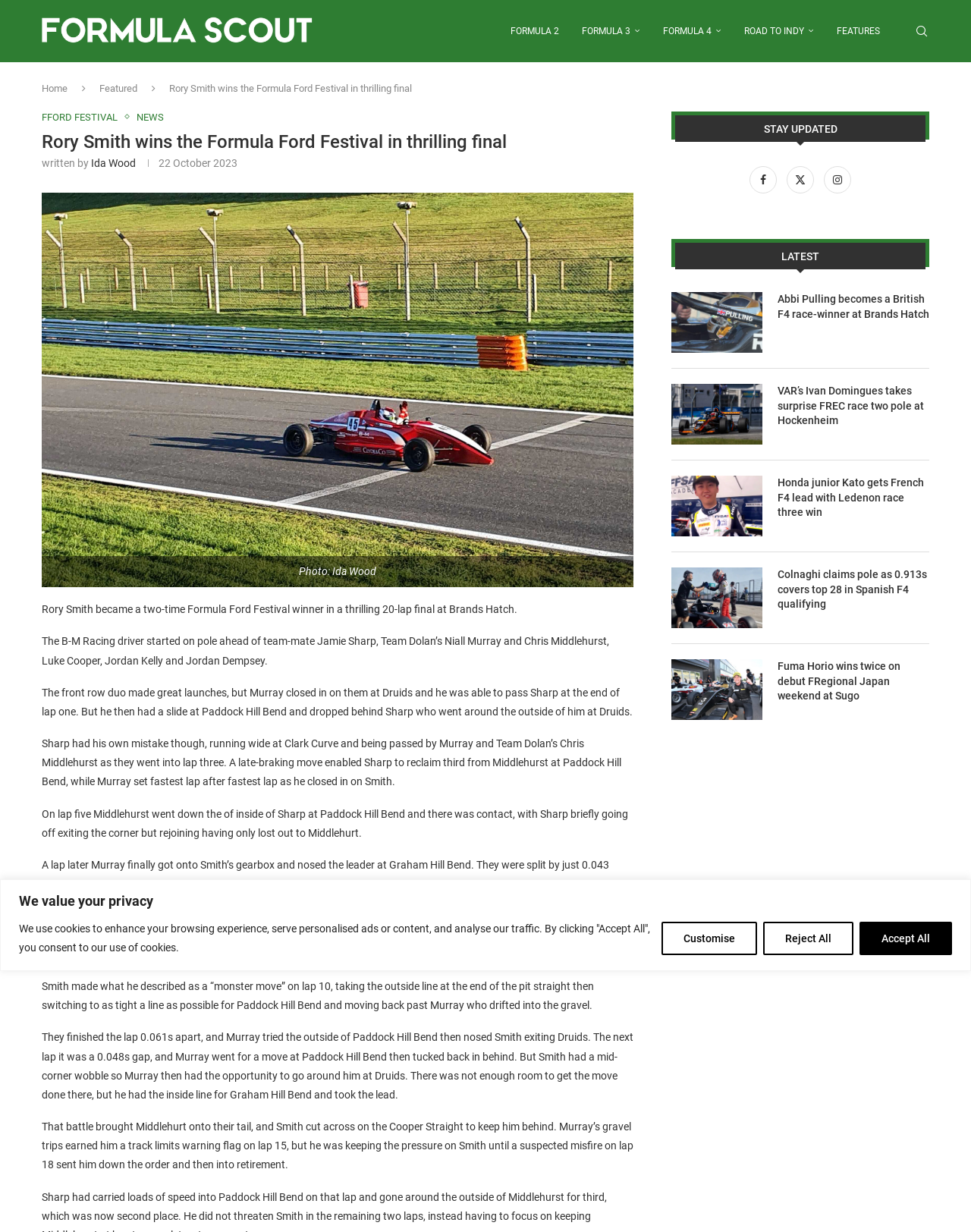Identify the bounding box for the UI element described as: "繁體中文". The coordinates should be four float numbers between 0 and 1, i.e., [left, top, right, bottom].

None